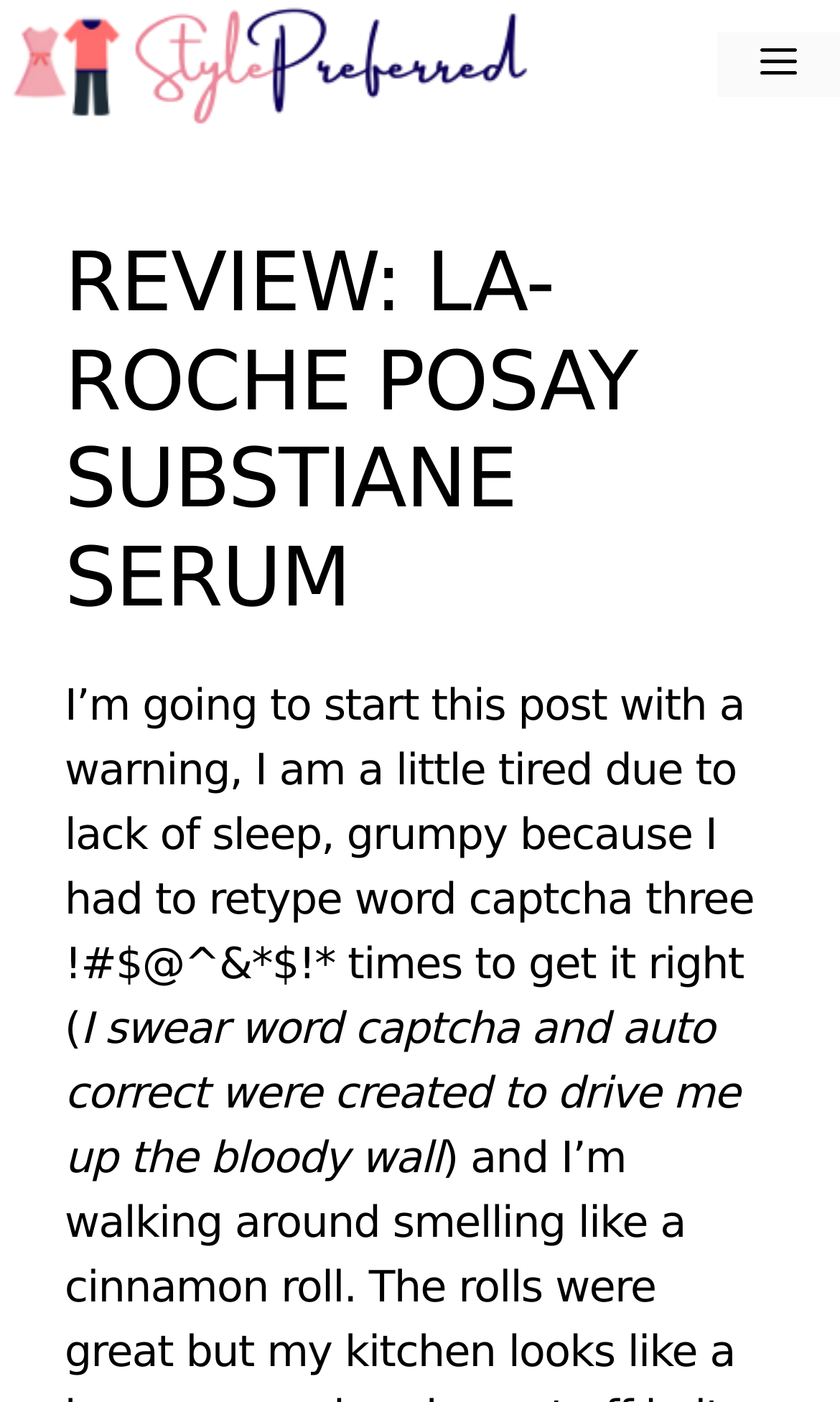Is the menu expanded?
Refer to the screenshot and respond with a concise word or phrase.

No